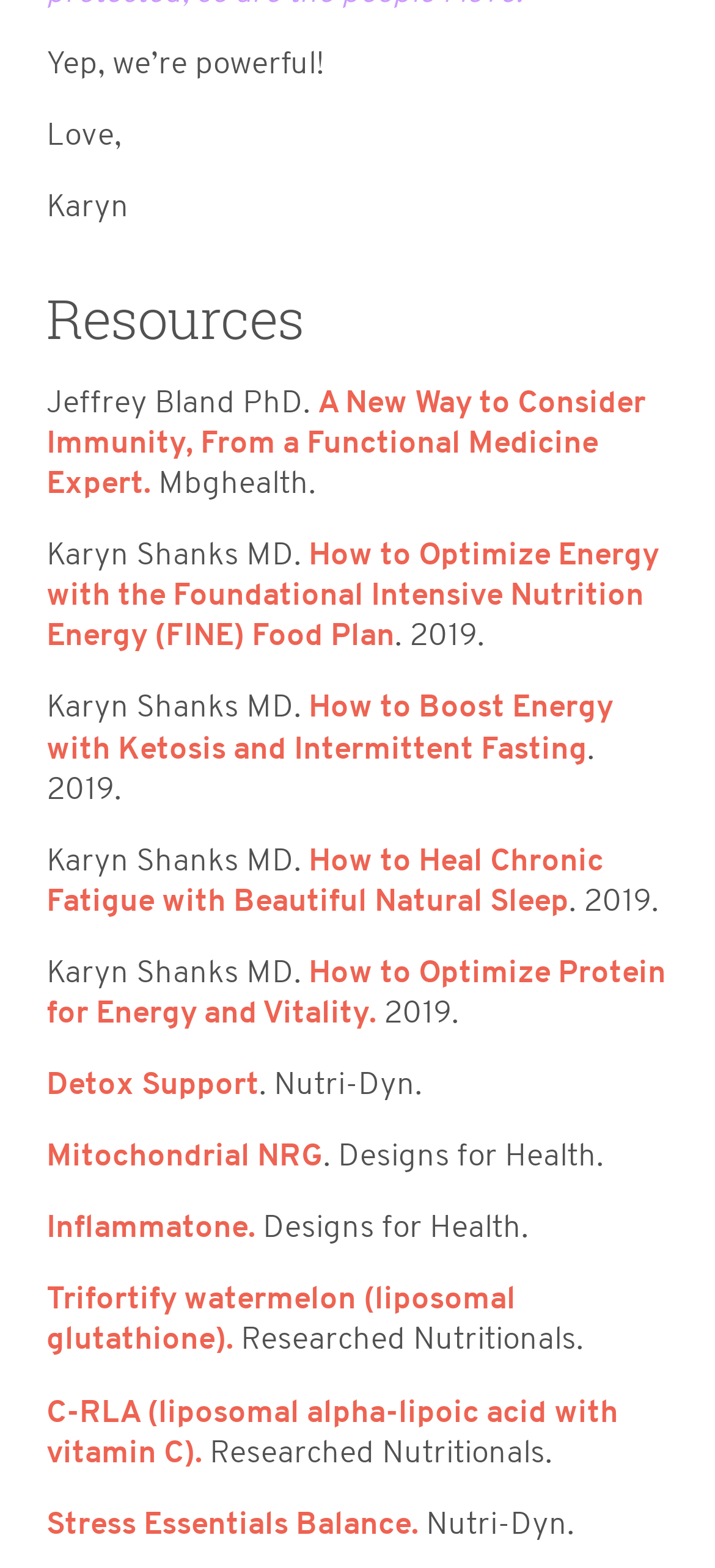Please find the bounding box for the following UI element description. Provide the coordinates in (top-left x, top-left y, bottom-right x, bottom-right y) format, with values between 0 and 1: Stress Essentials Balance.

[0.065, 0.959, 0.585, 0.984]